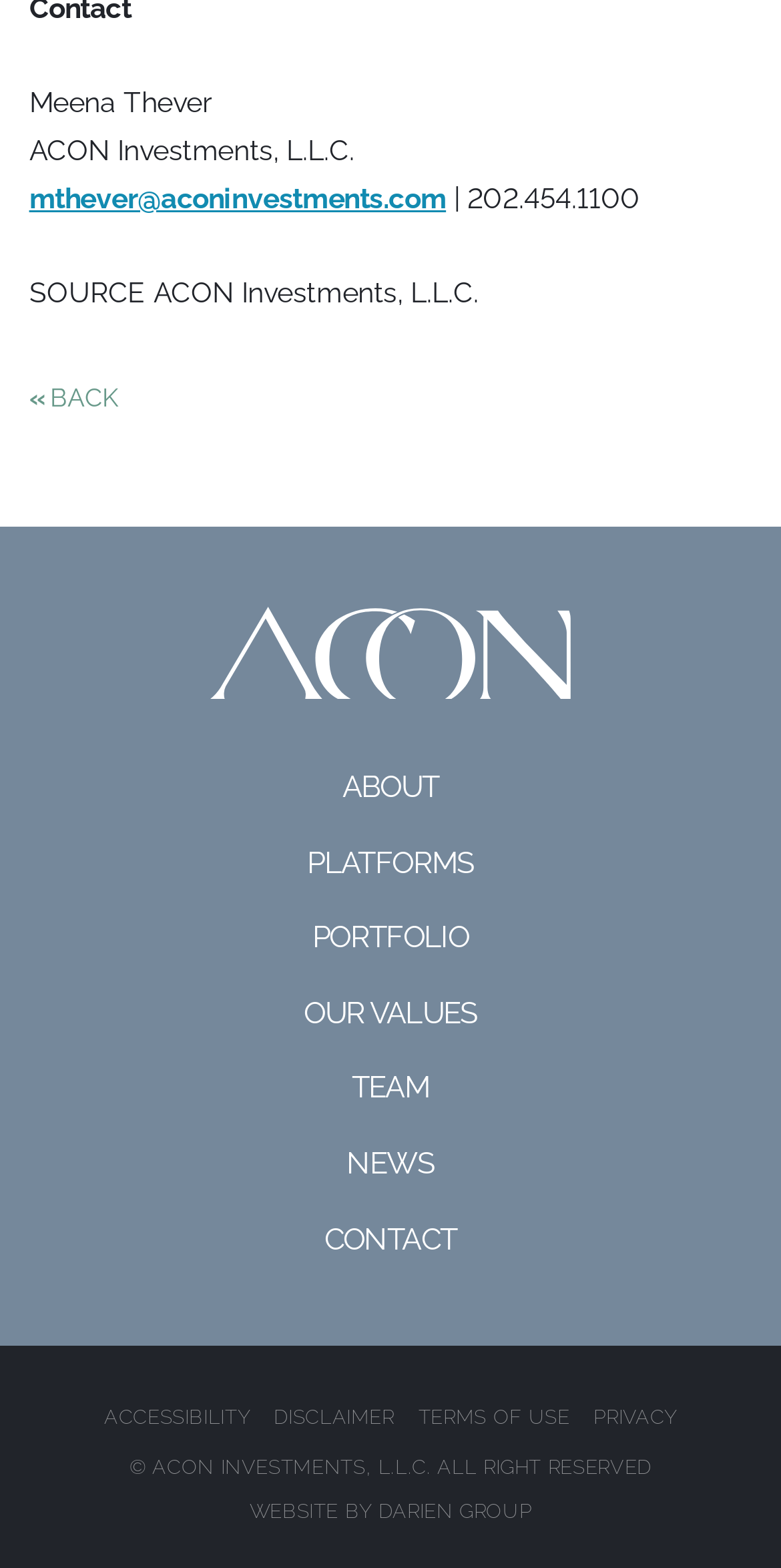Determine the bounding box coordinates (top-left x, top-left y, bottom-right x, bottom-right y) of the UI element described in the following text: Terms Of Use

[0.536, 0.895, 0.729, 0.911]